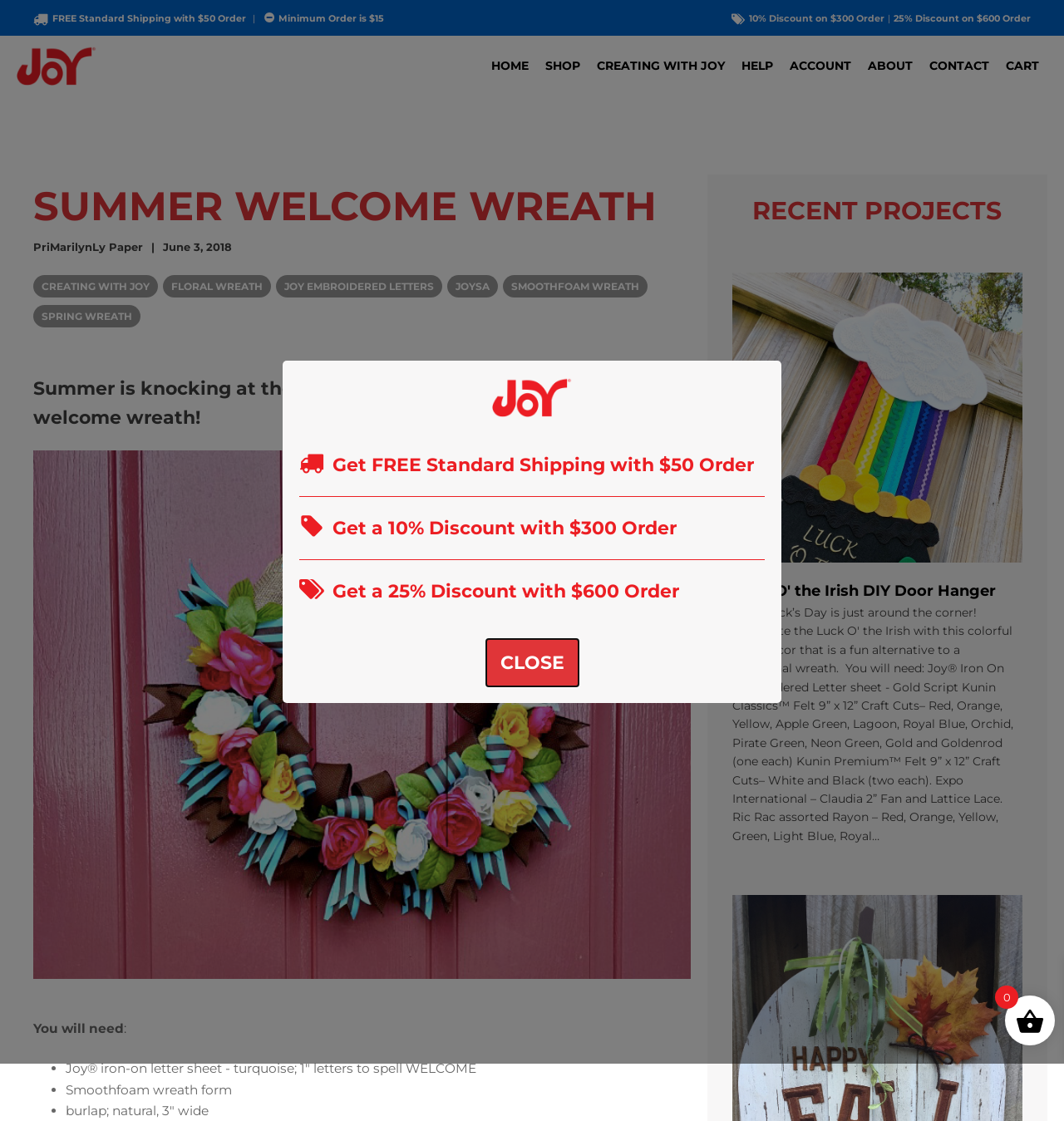Locate the heading on the webpage and return its text.

SUMMER WELCOME WREATH